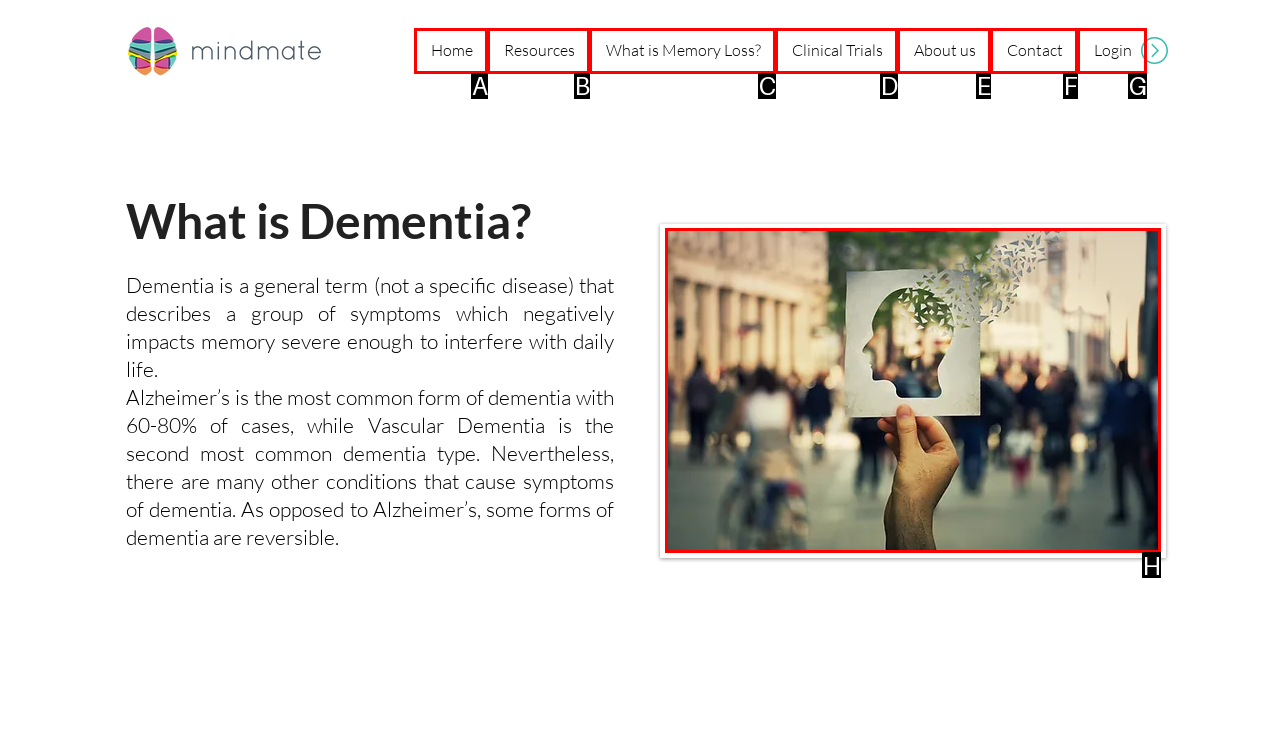Point out the option that needs to be clicked to fulfill the following instruction: View the image about dementia
Answer with the letter of the appropriate choice from the listed options.

H